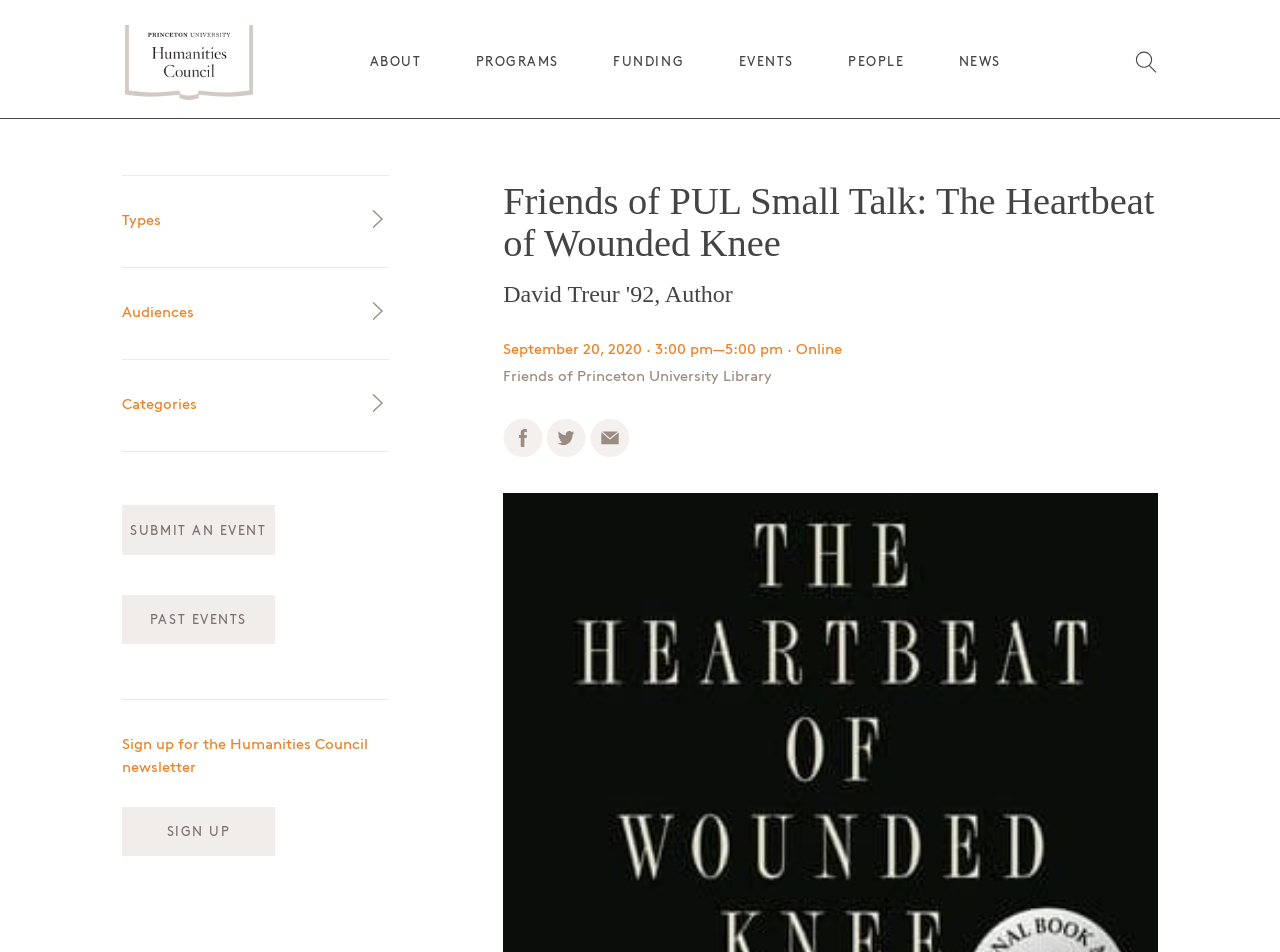Extract the bounding box coordinates of the UI element described by: "Submit an Event". The coordinates should include four float numbers ranging from 0 to 1, e.g., [left, top, right, bottom].

[0.095, 0.531, 0.215, 0.583]